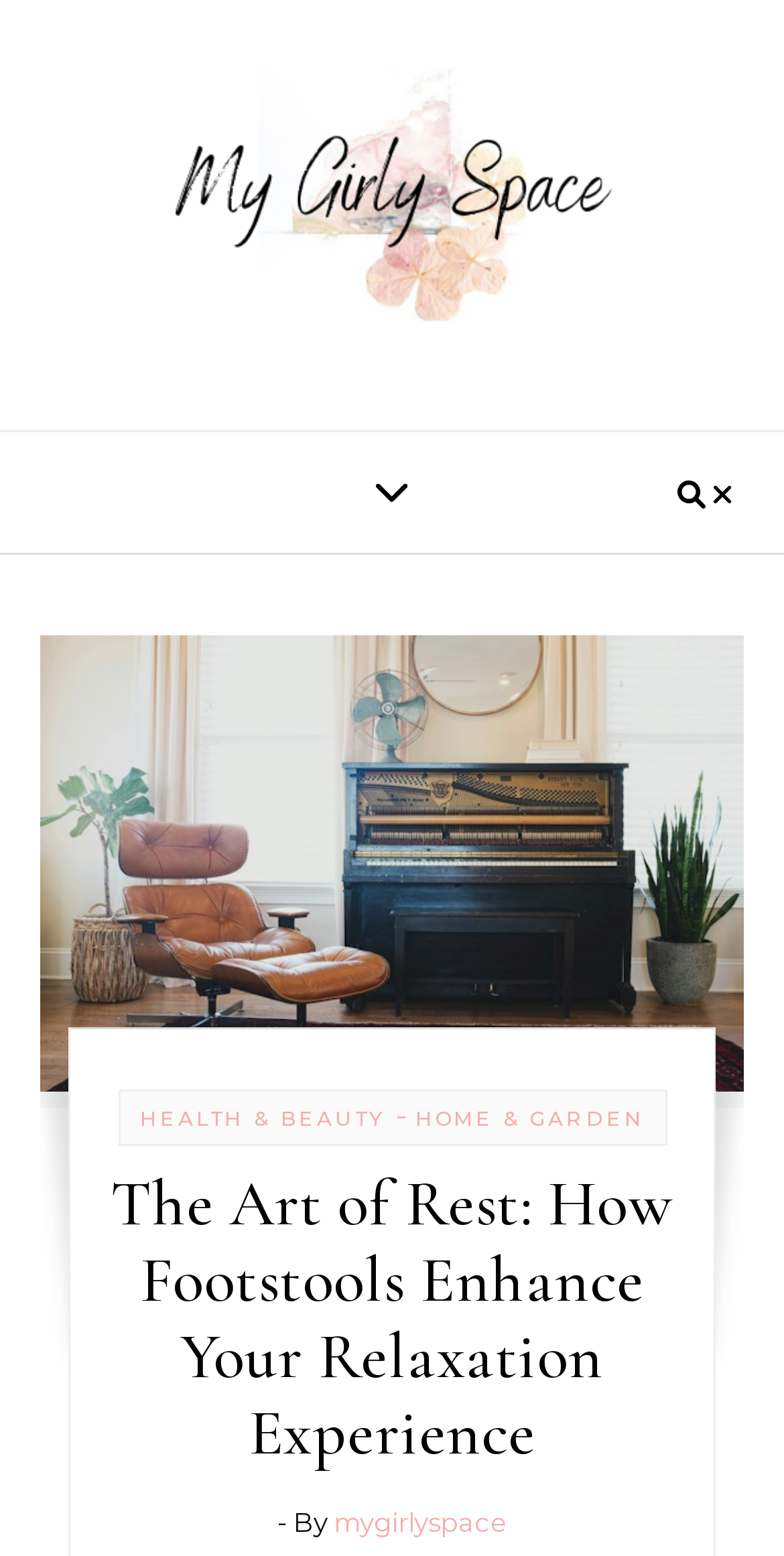How many links are in the top navigation?
Use the image to answer the question with a single word or phrase.

2